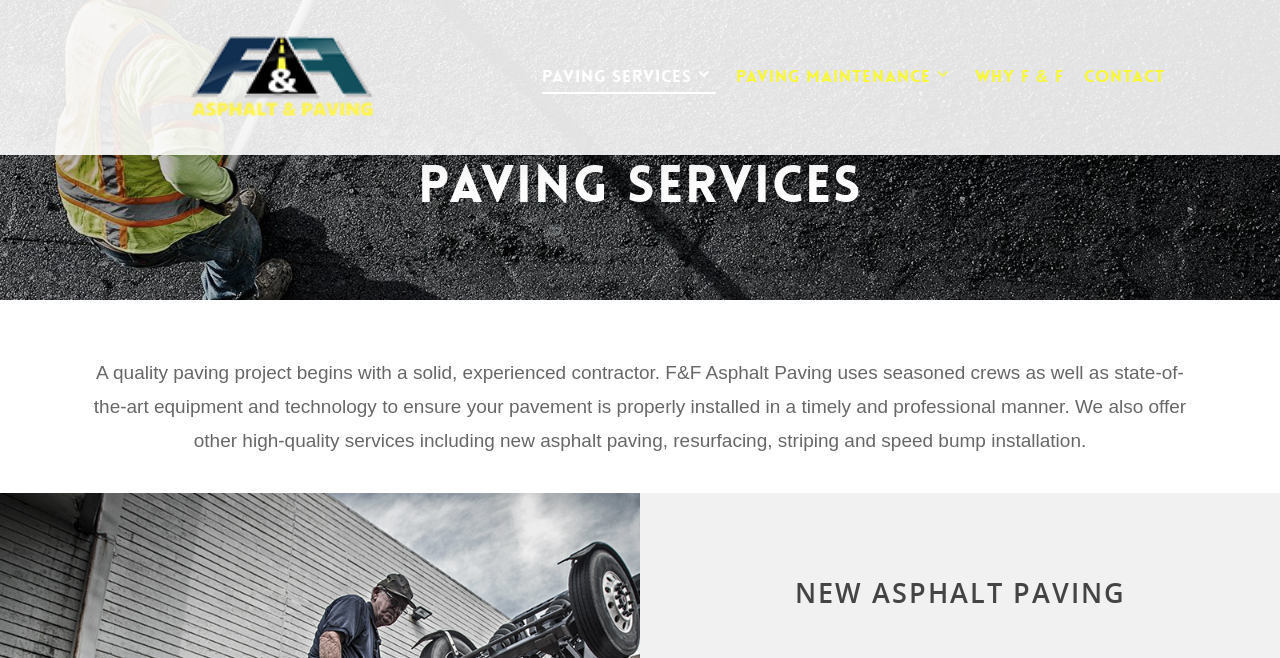Please examine the image and provide a detailed answer to the question: What is the location of the 'Paving Maintenance' link?

Based on the bounding box coordinates, the 'Paving Maintenance' link is located at [0.575, 0.043, 0.746, 0.237], which suggests that it is positioned in the middle right section of the webpage.